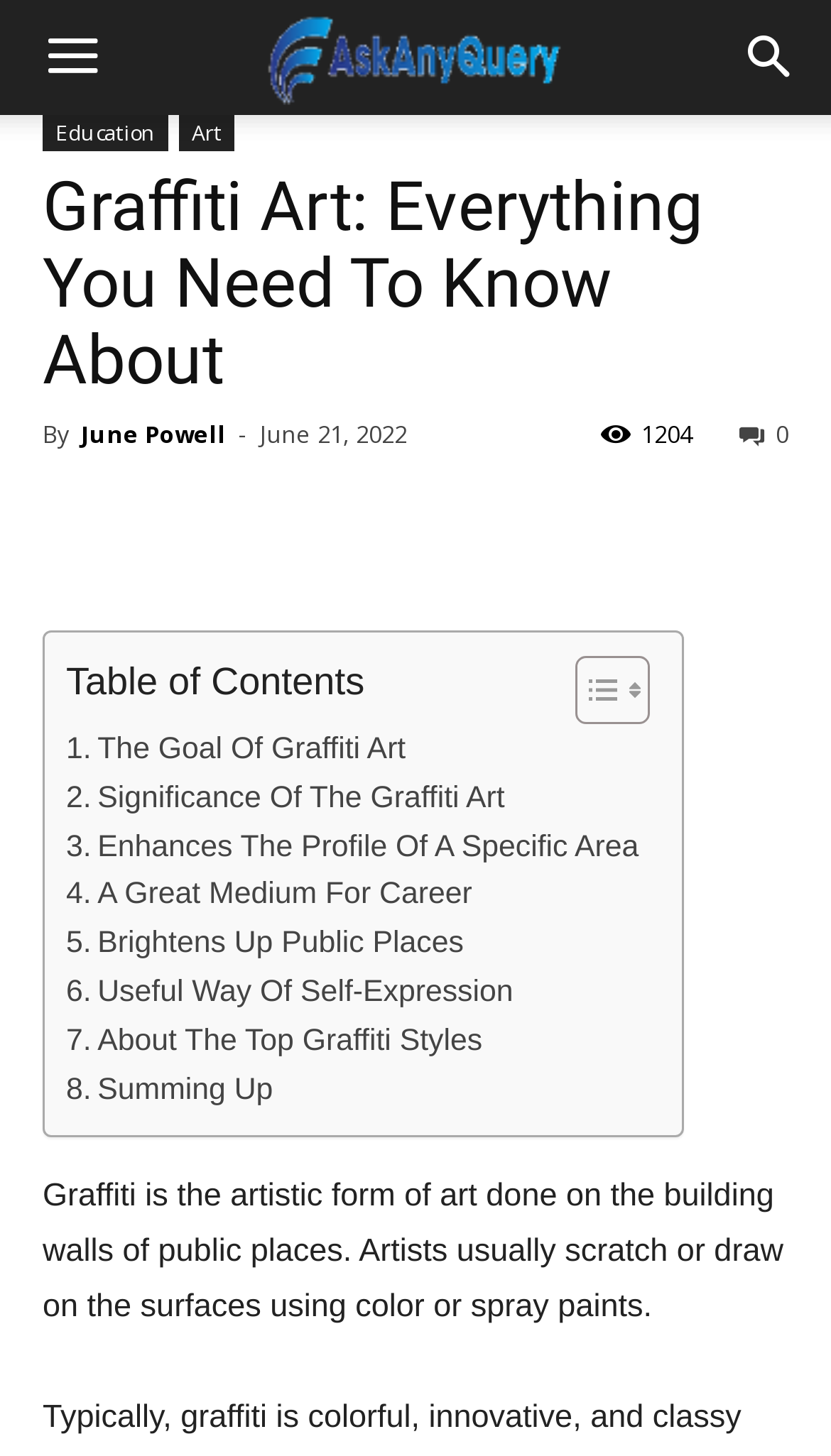Locate the bounding box coordinates of the element that needs to be clicked to carry out the instruction: "View the article by June Powell". The coordinates should be given as four float numbers ranging from 0 to 1, i.e., [left, top, right, bottom].

[0.097, 0.287, 0.272, 0.309]